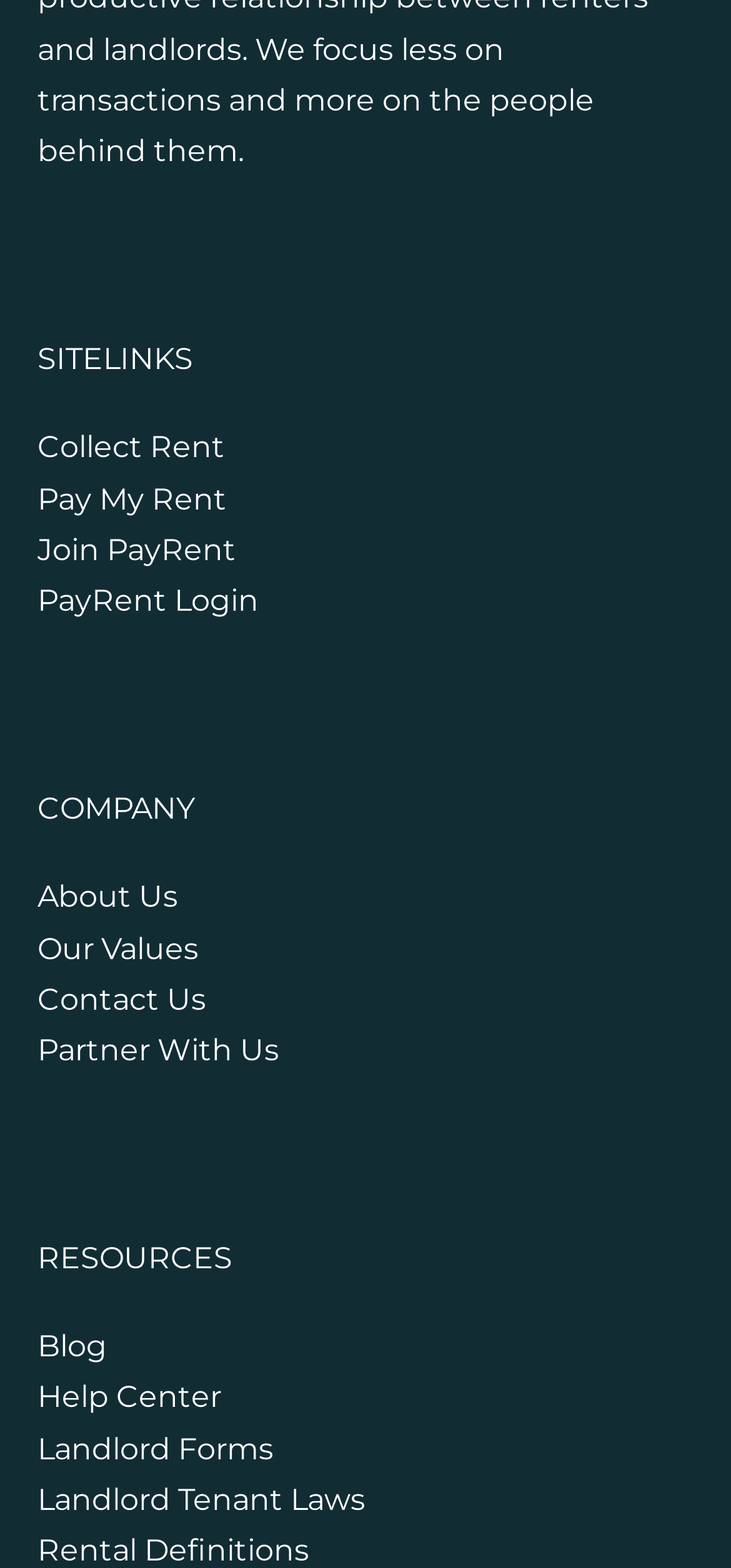How many links are under 'RESOURCES'?
Refer to the image and provide a one-word or short phrase answer.

4